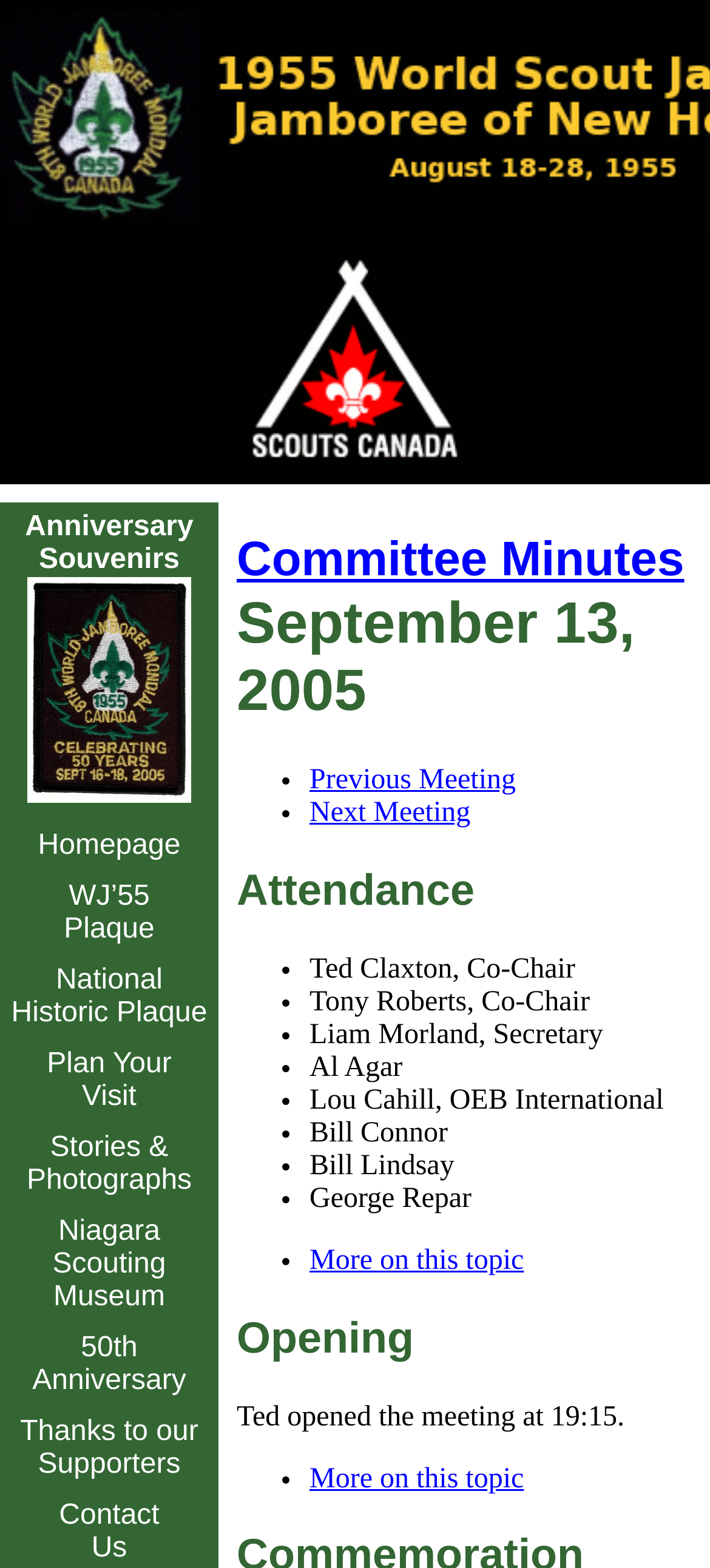How many 'More on this topic' links are on the webpage?
Provide a well-explained and detailed answer to the question.

I searched for the text 'More on this topic' on the webpage and found two links with this text, one under the 'Attendance' section and another under the 'Opening' section.